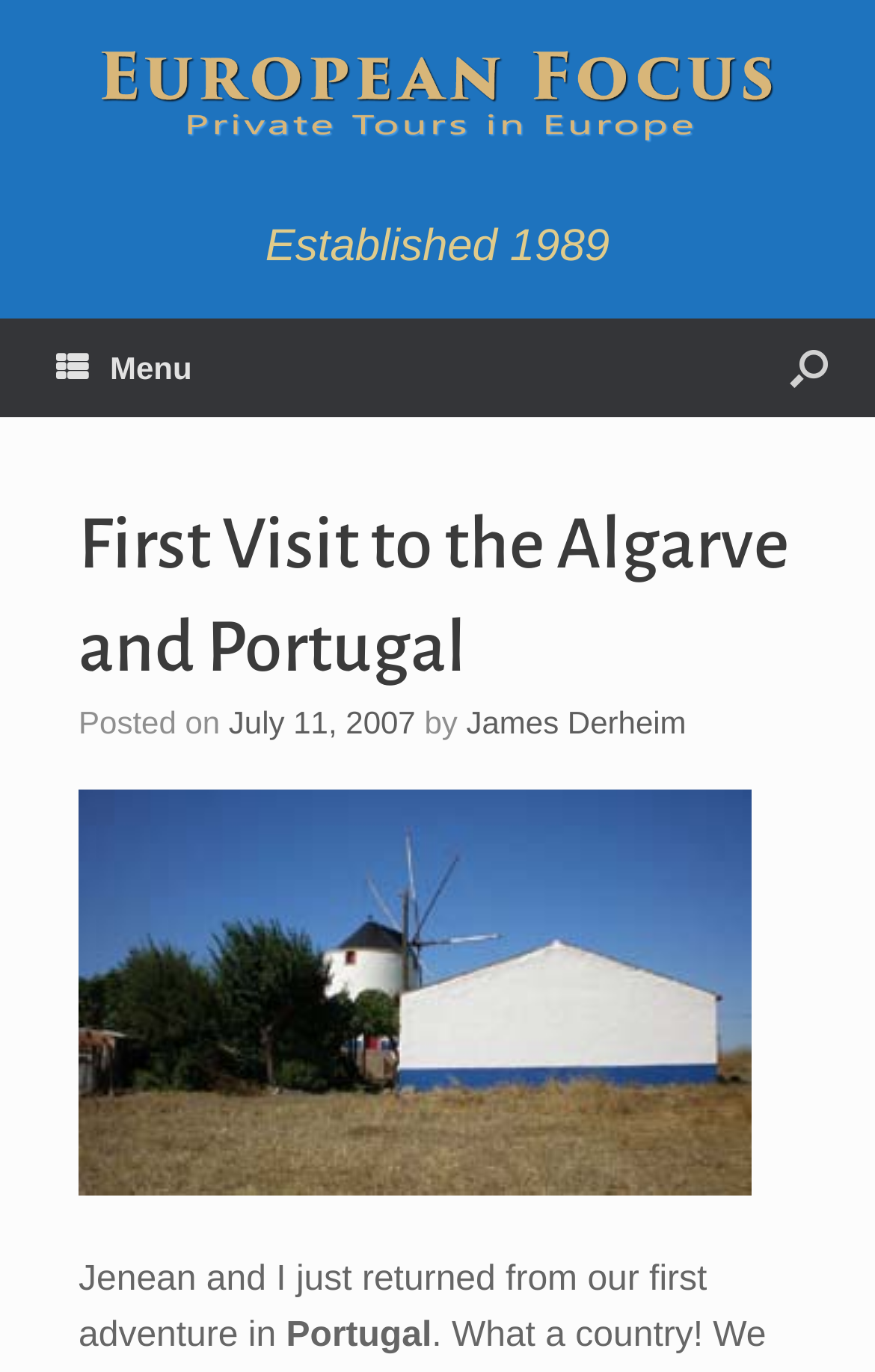Give a detailed account of the webpage's layout and content.

The webpage appears to be a blog post about a personal travel experience in Portugal. At the top left of the page, there is a logo for "European Focus" accompanied by the text "Established 1989" to its right. Below the logo, there is a menu icon represented by a hamburger symbol.

The main content of the page is a blog post titled "First Visit to the Algarve and Portugal", which is centered near the top of the page. The title is followed by the post's metadata, including the date "July 11, 2007" and the author's name, "James Derheim".

Below the metadata, there is a large image that takes up most of the width of the page, likely a photo from the trip. The image is captioned with a brief summary of the trip, stating that the authors, Jenean and James, have just returned from their first adventure in Portugal and are eager to return.

Overall, the page has a simple and clean layout, with a focus on the blog post's content and a prominent display of the image.